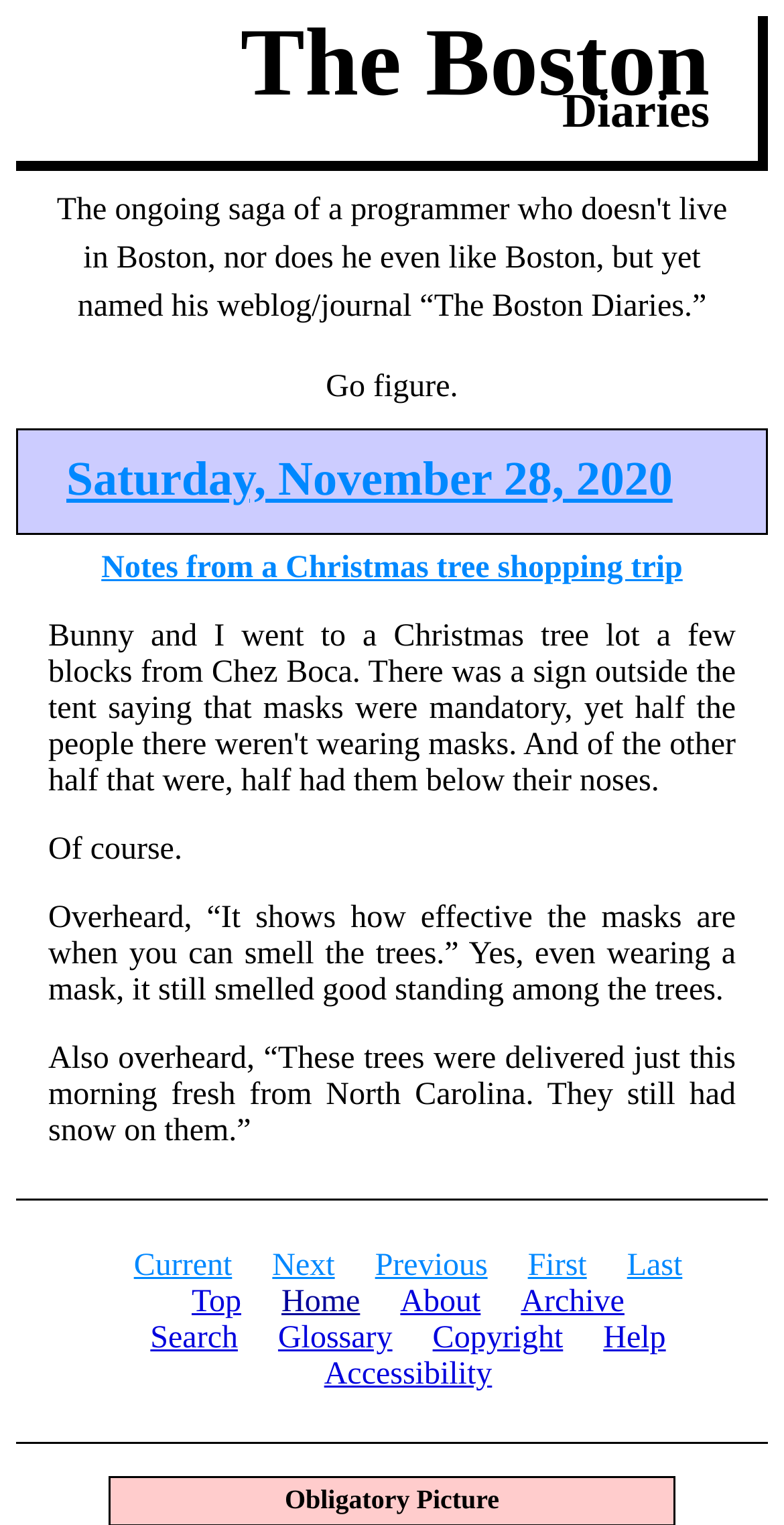Determine the bounding box coordinates of the clickable region to carry out the instruction: "search the website".

[0.192, 0.866, 0.303, 0.889]